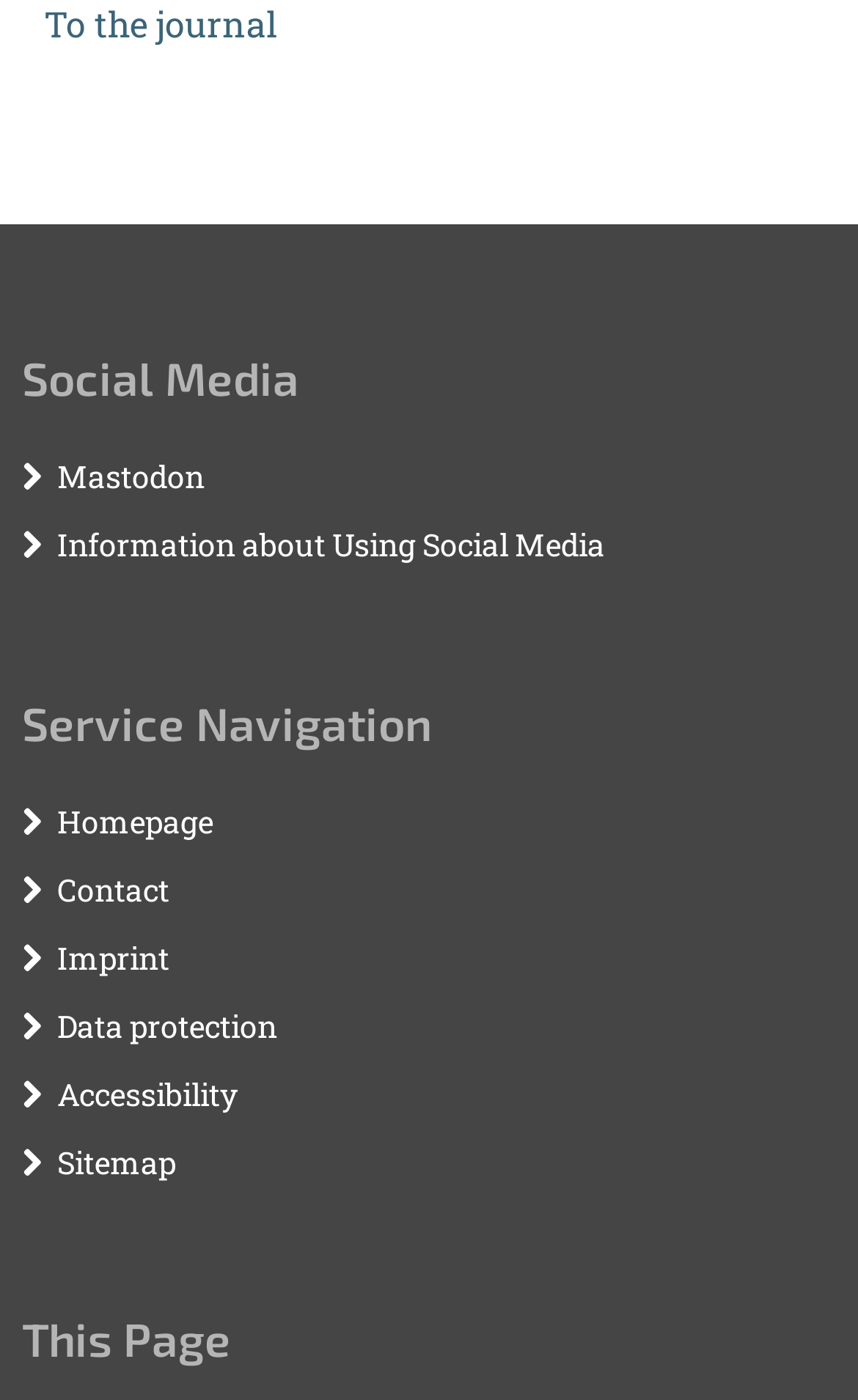Highlight the bounding box coordinates of the region I should click on to meet the following instruction: "access information about using social media".

[0.067, 0.374, 0.705, 0.404]